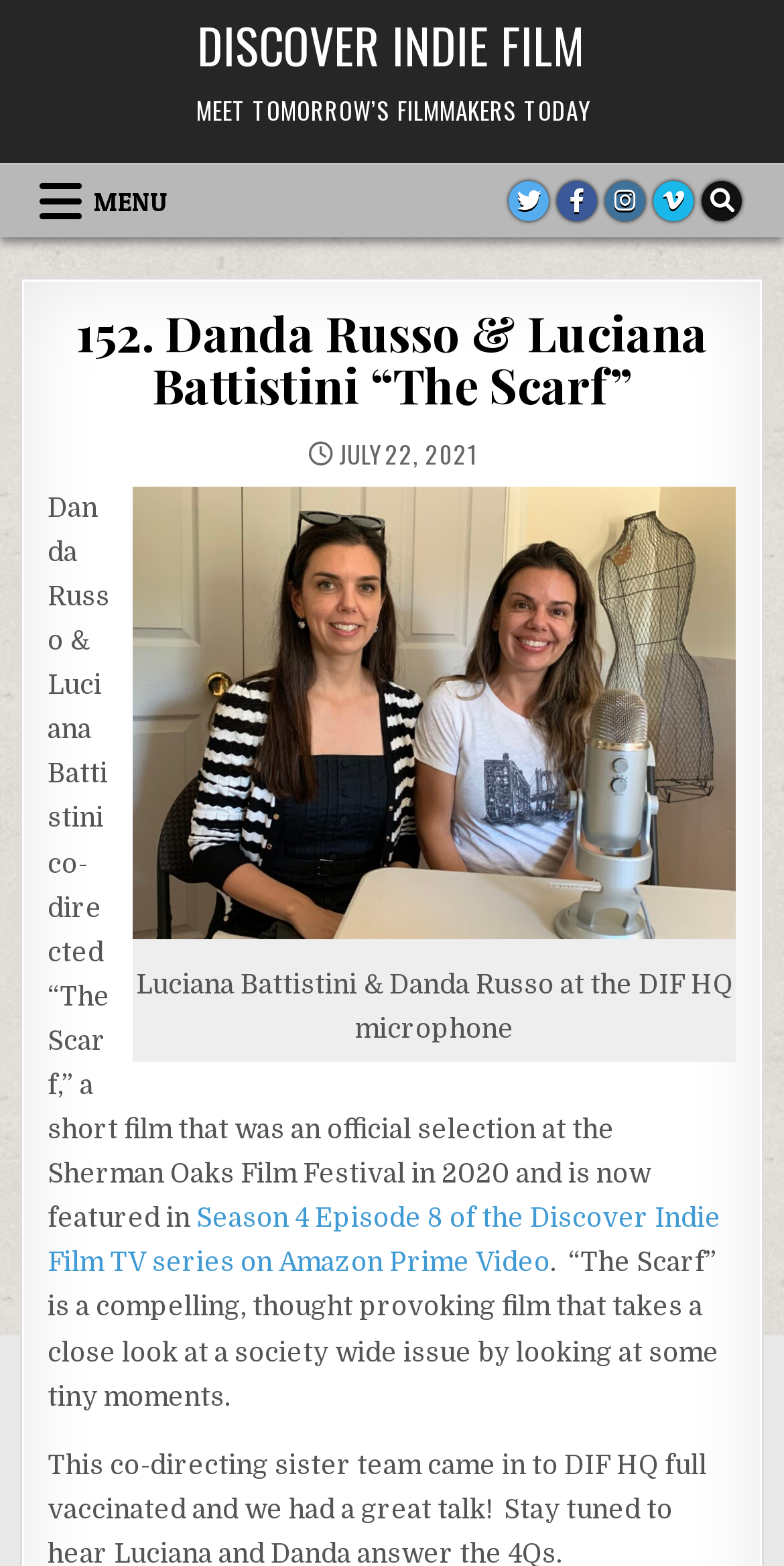Identify the bounding box coordinates of the region that needs to be clicked to carry out this instruction: "Watch Season 4 Episode 8 of the Discover Indie Film TV series on Amazon Prime Video". Provide these coordinates as four float numbers ranging from 0 to 1, i.e., [left, top, right, bottom].

[0.061, 0.768, 0.92, 0.816]